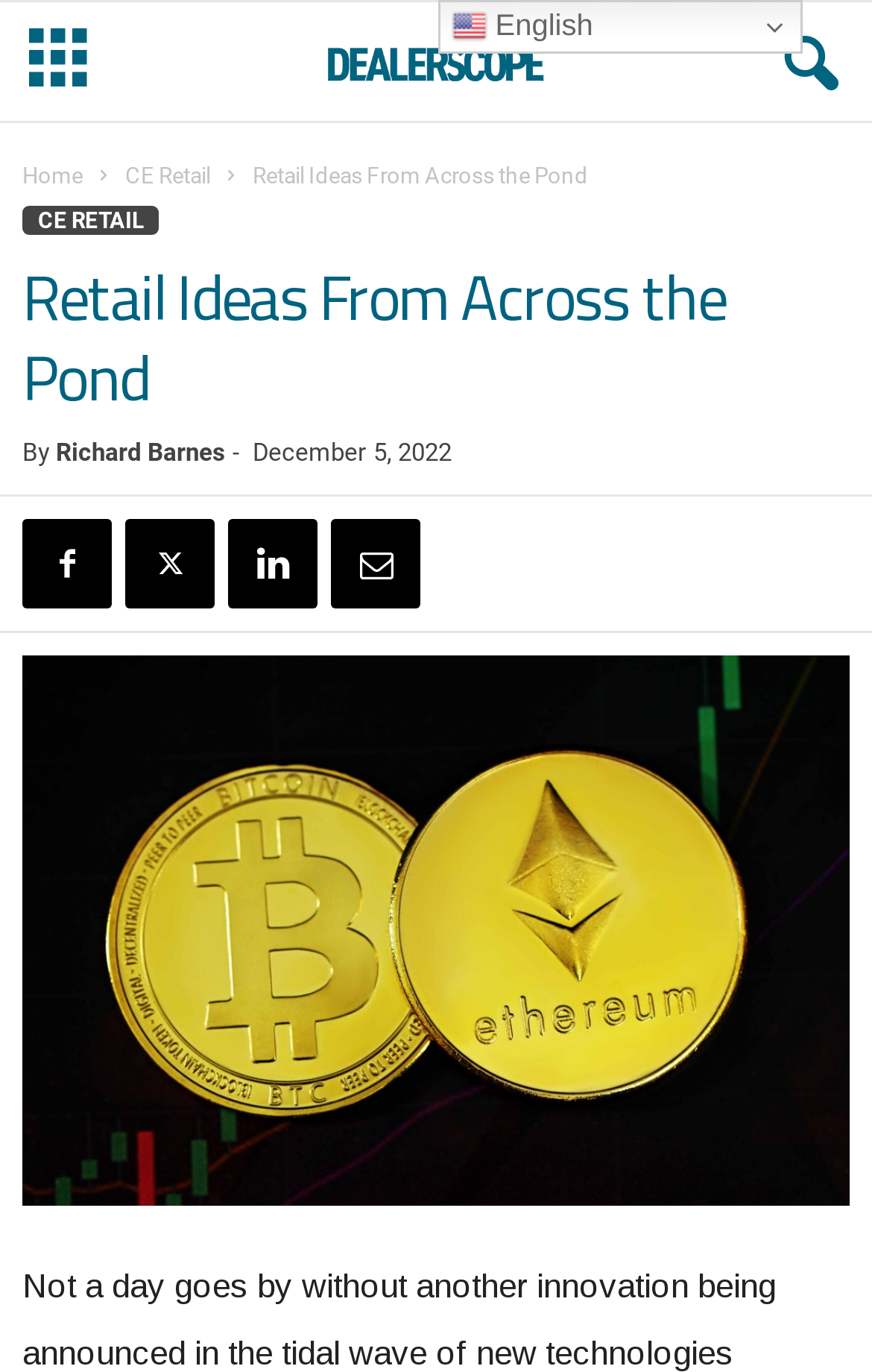Identify the bounding box coordinates of the clickable region to carry out the given instruction: "view CE Retail page".

[0.144, 0.119, 0.241, 0.137]